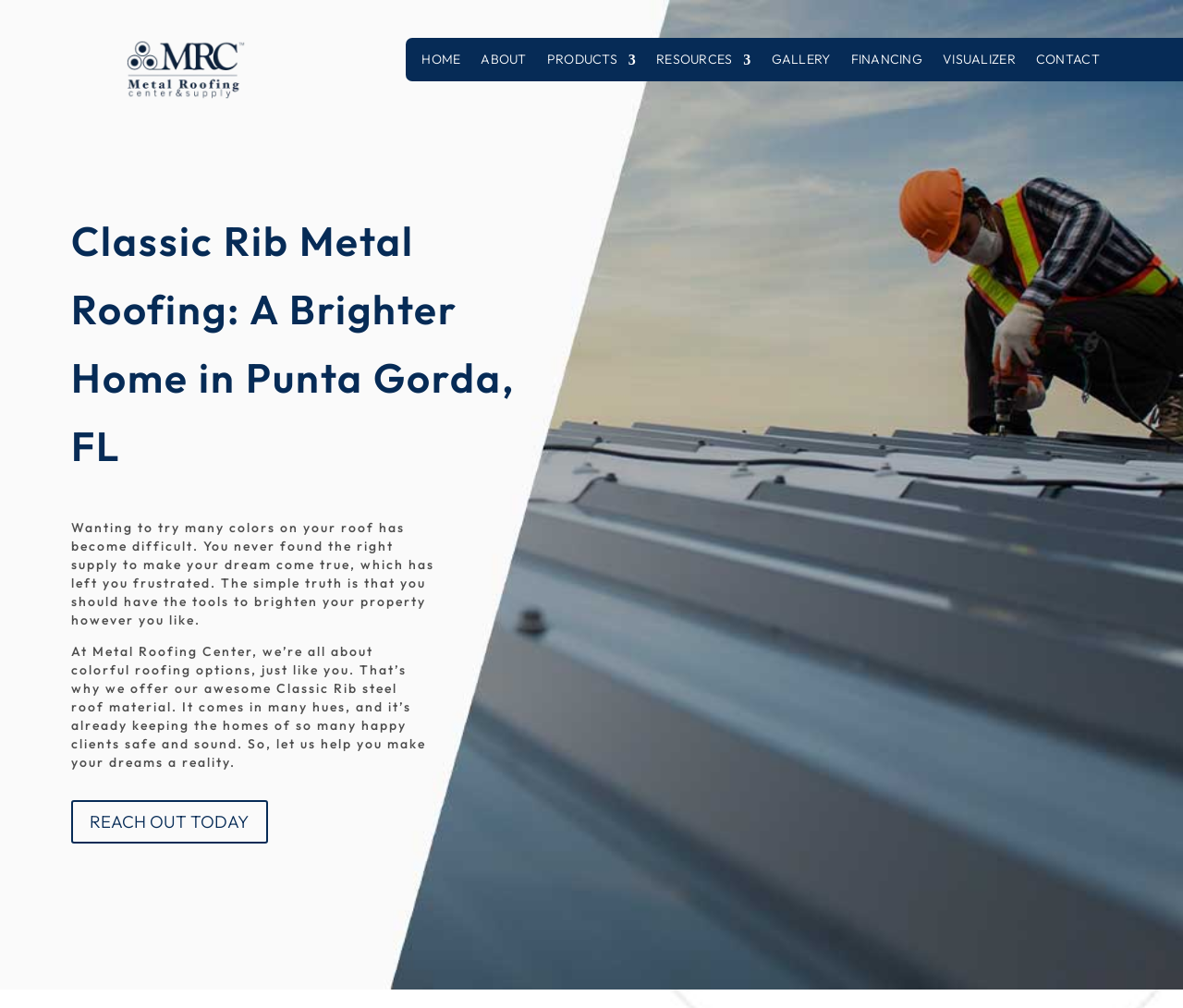Use a single word or phrase to respond to the question:
What is the purpose of Metal Roofing Center?

To provide colorful roofing options